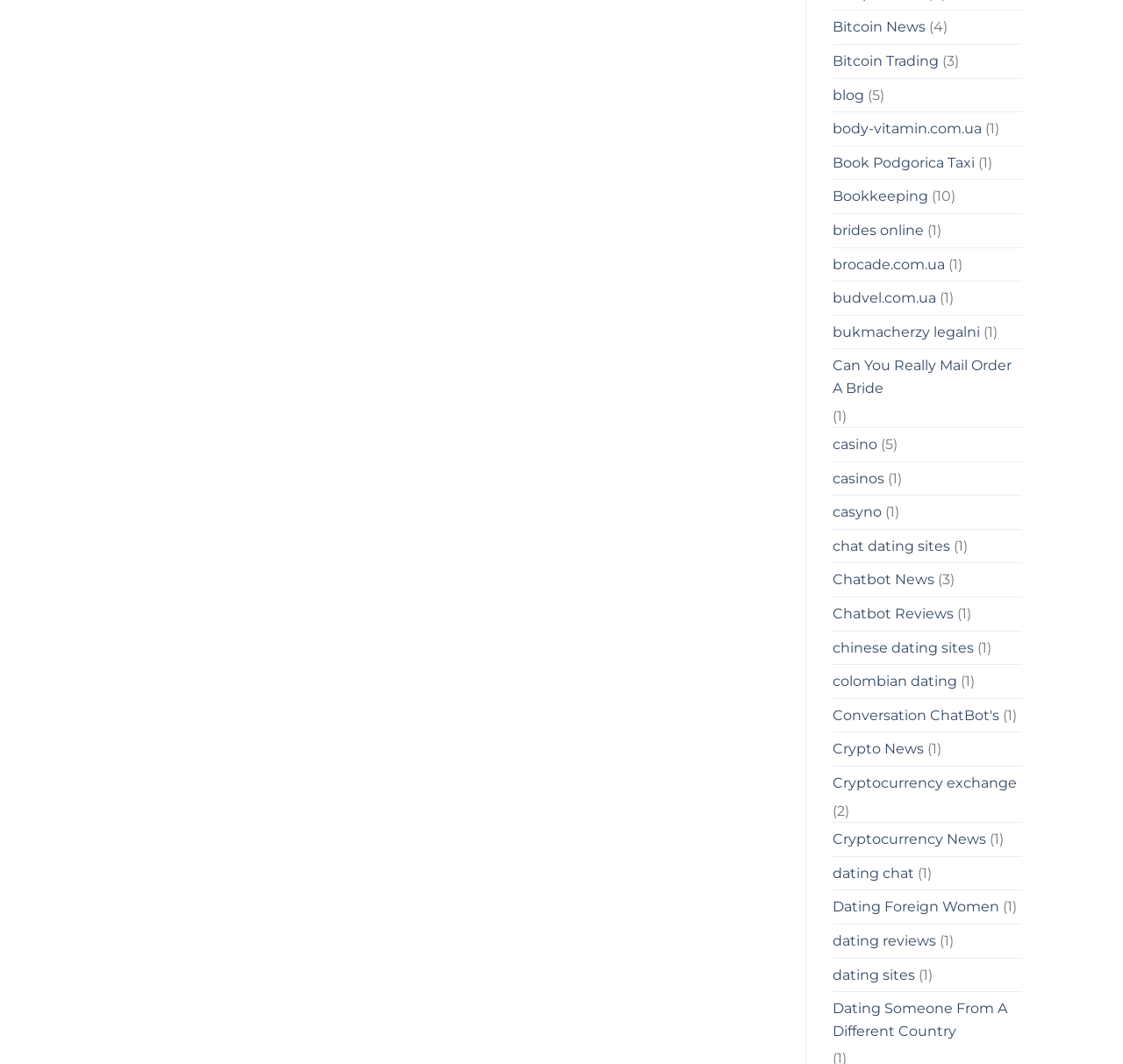Provide a brief response in the form of a single word or phrase:
Are the links on the webpage categorized?

No